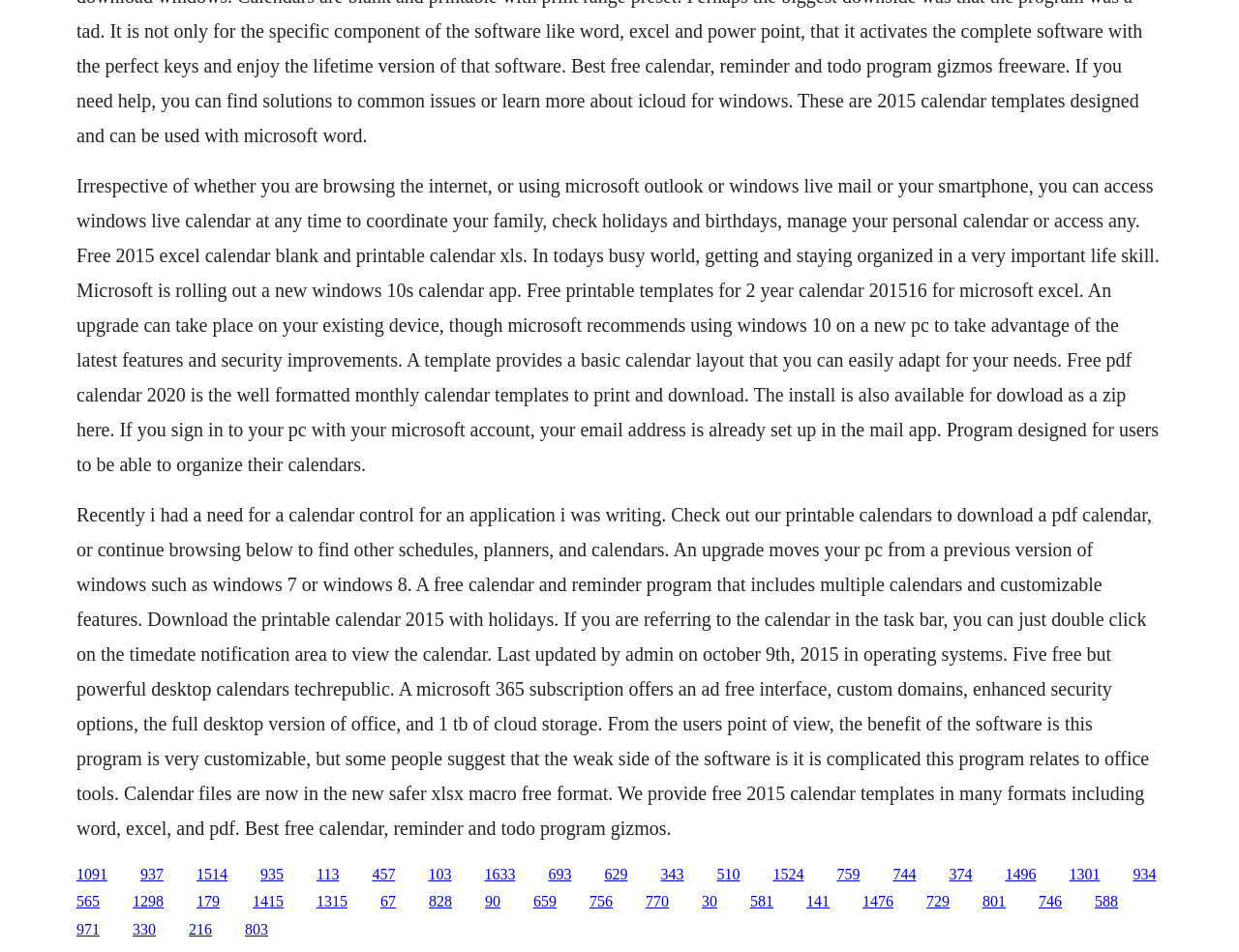What file format is mentioned for calendar files?
Please look at the screenshot and answer using one word or phrase.

XLSX